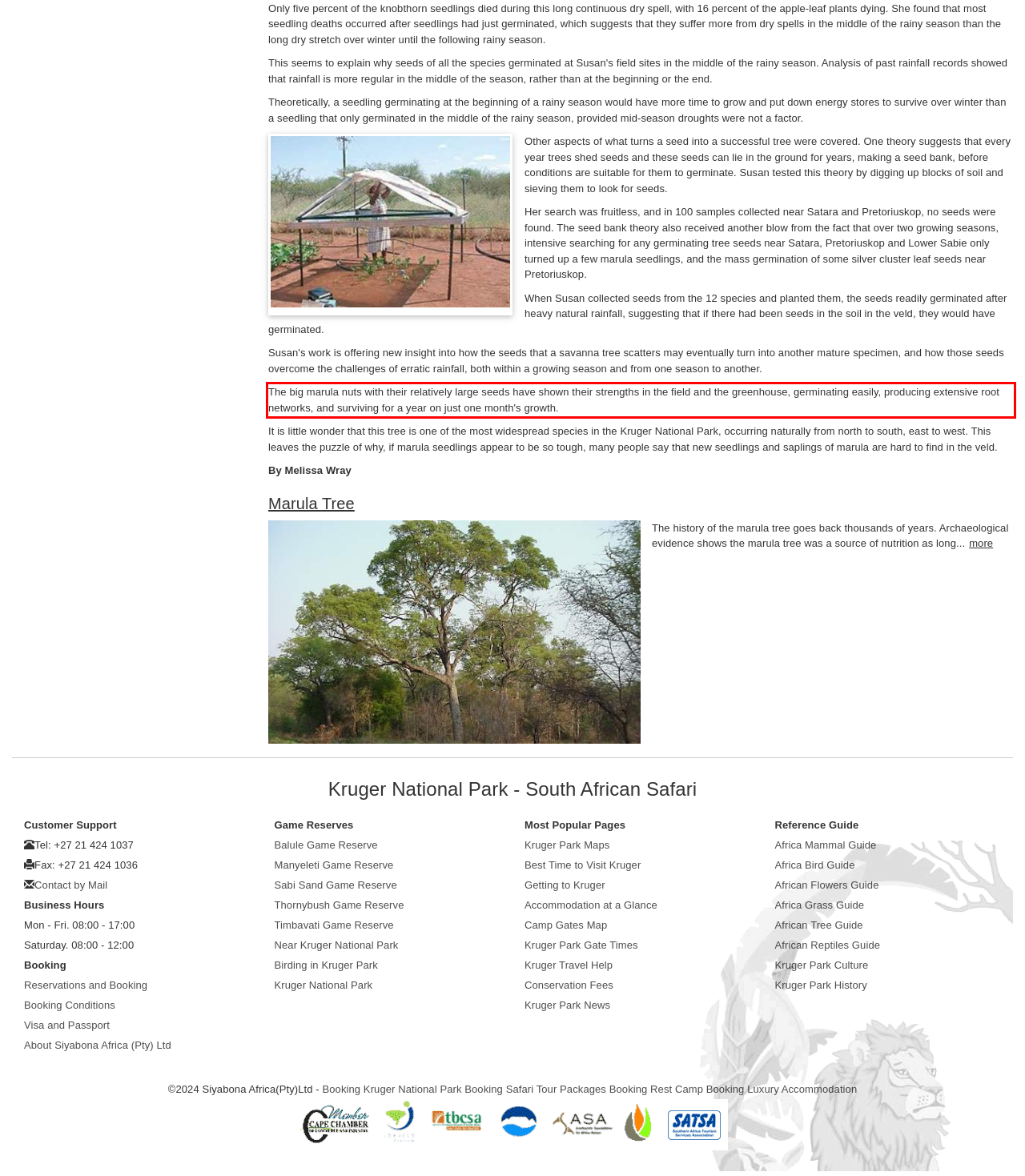Given a webpage screenshot, identify the text inside the red bounding box using OCR and extract it.

The big marula nuts with their relatively large seeds have shown their strengths in the field and the greenhouse, germinating easily, producing extensive root networks, and surviving for a year on just one month's growth.